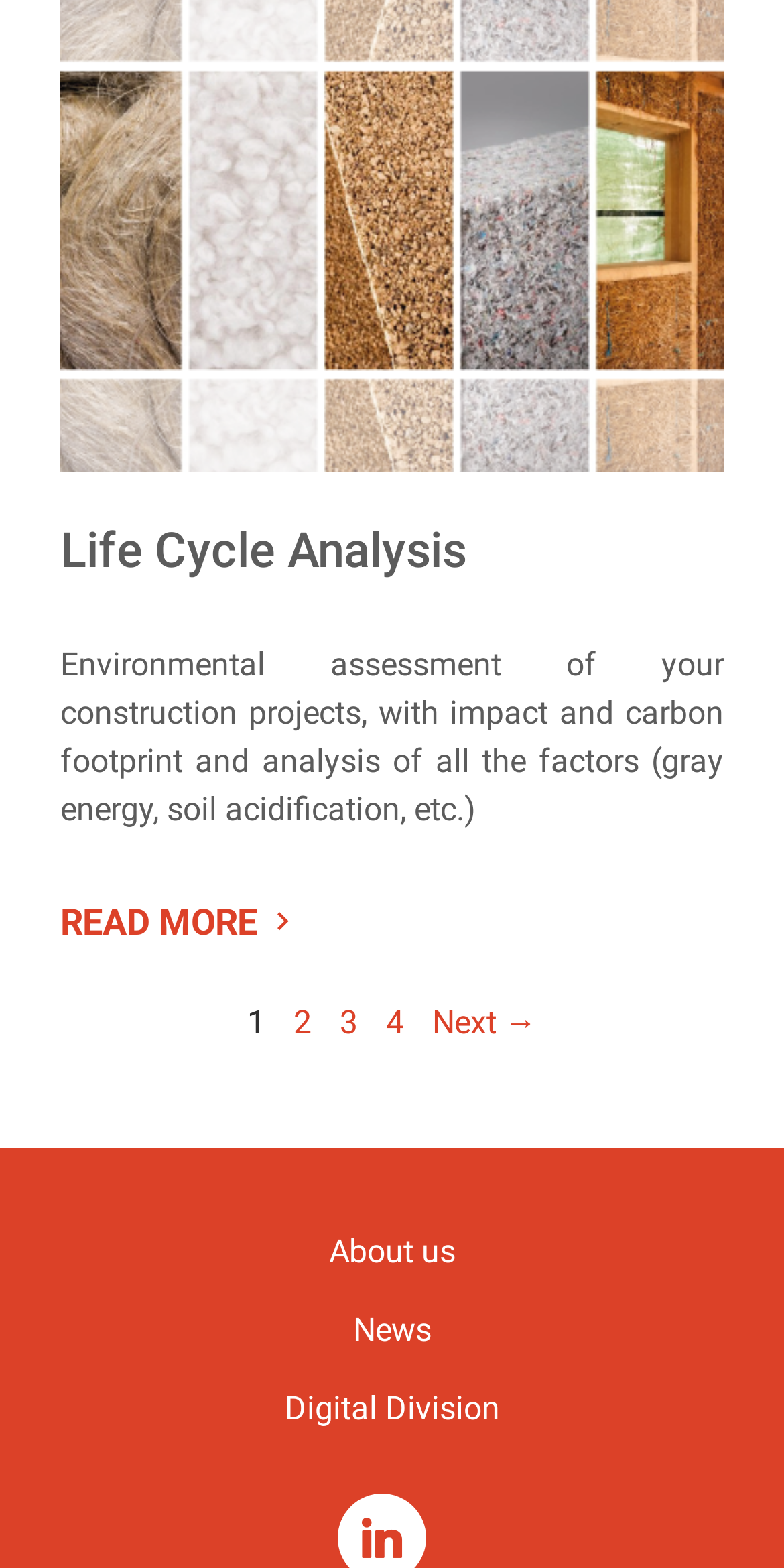Identify the bounding box coordinates for the UI element described by the following text: "3". Provide the coordinates as four float numbers between 0 and 1, in the format [left, top, right, bottom].

[0.433, 0.639, 0.456, 0.664]